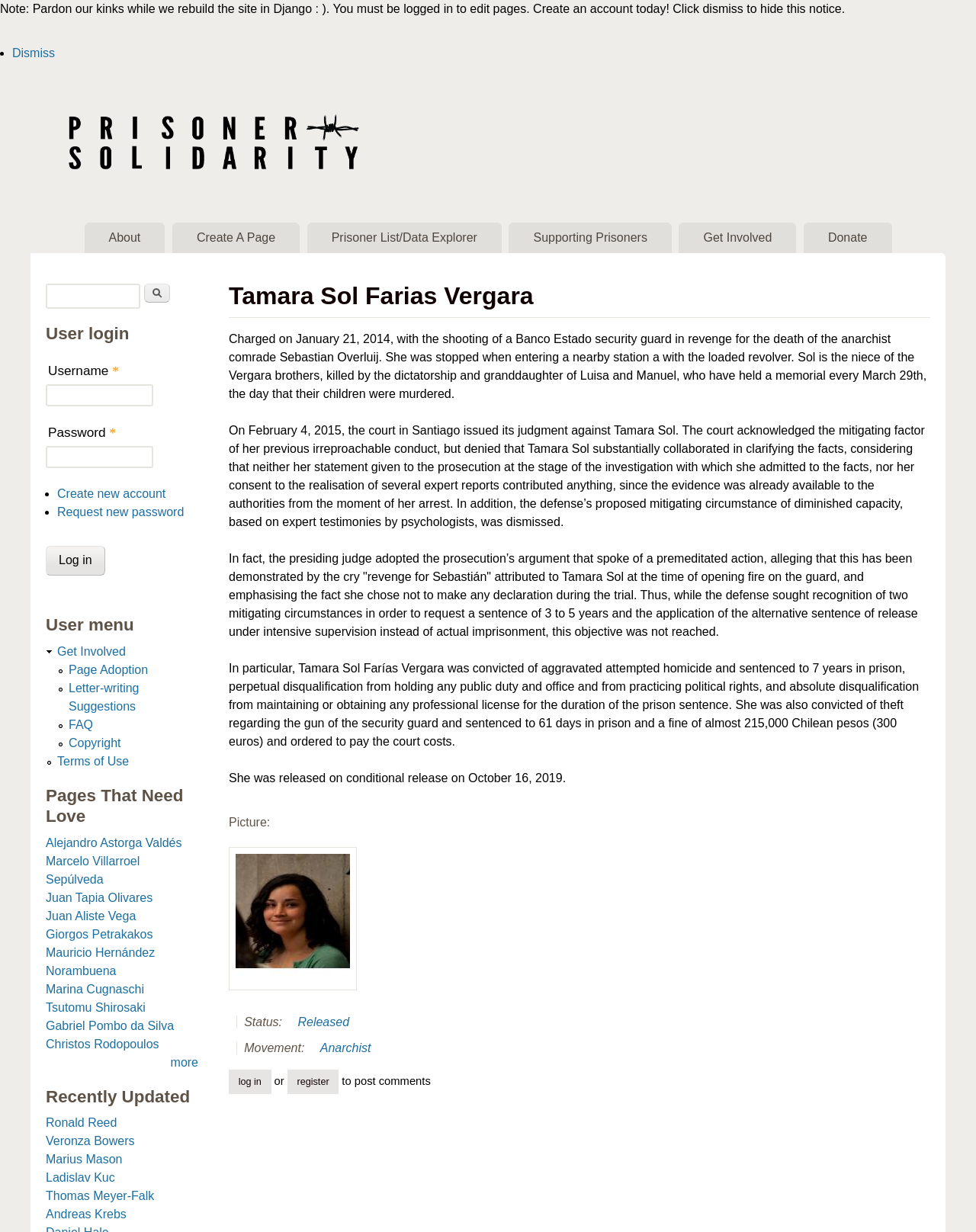Answer the following in one word or a short phrase: 
What is the movement associated with Tamara Sol?

Anarchist